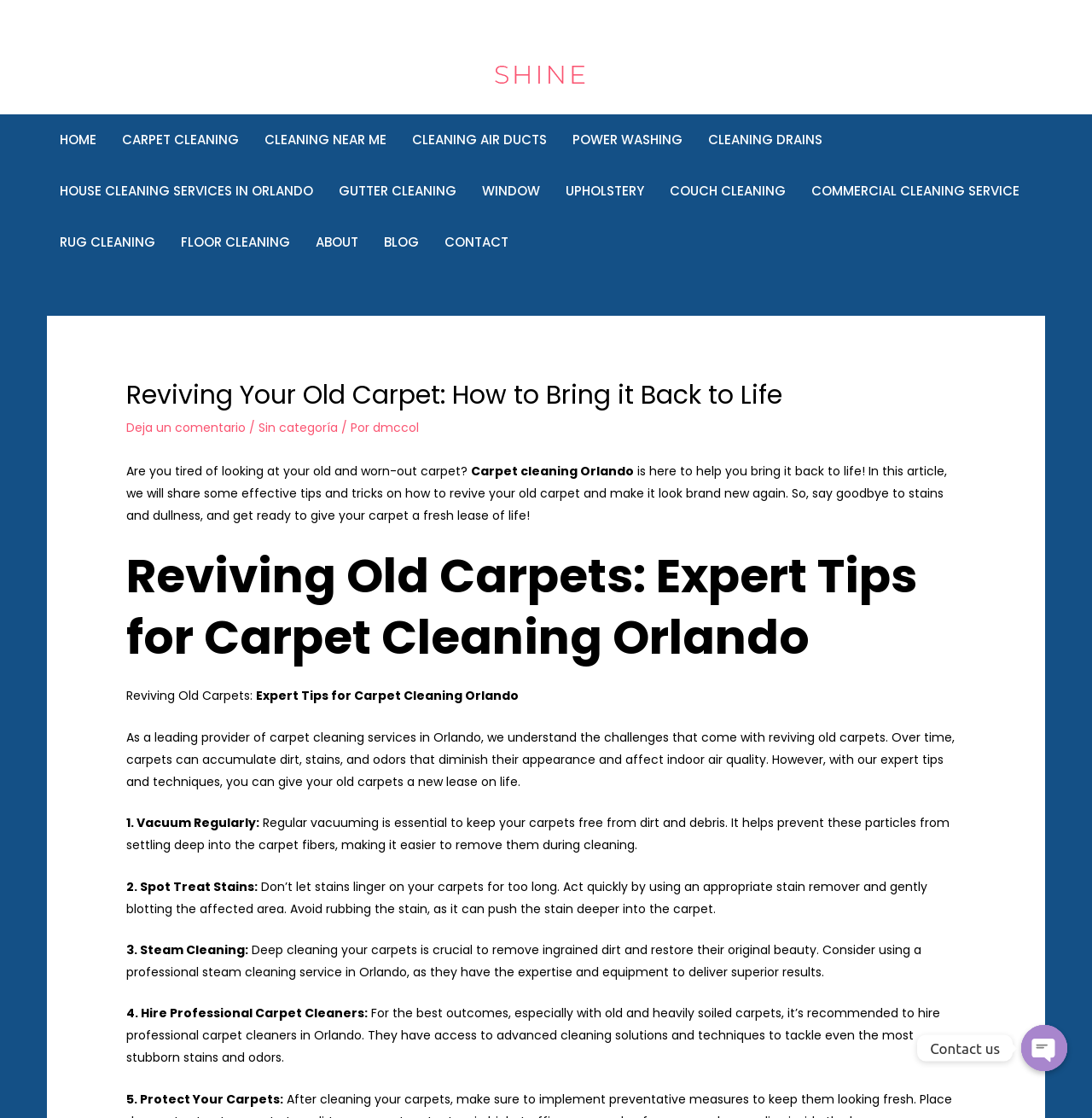What is the purpose of the 'Open chaty' button?
Refer to the image and offer an in-depth and detailed answer to the question.

The 'Open chaty' button is located at the bottom of the webpage, and it is likely that clicking on it will open a chat window or a messaging service, allowing users to contact the company or ask questions.